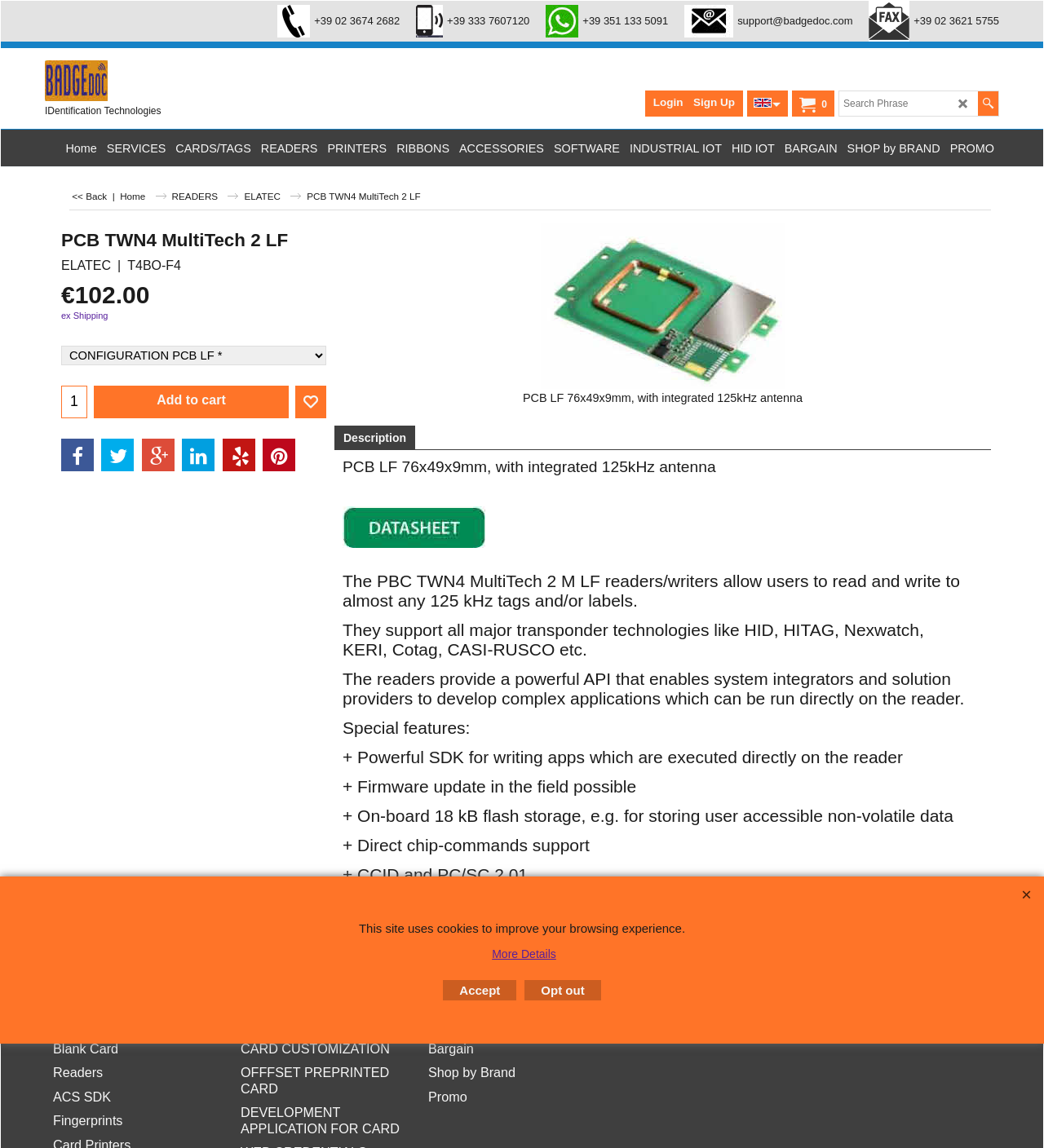Provide a thorough summary of the webpage.

This webpage appears to be a product page for a specific type of PCB (Printed Circuit Board) reader/writer, the "PCB TWN4 MultiTech 2 LF". 

At the top of the page, there is a navigation menu with links to various sections of the website, including "Home", "SERVICES", "CARDS/TAGS", "READERS", and others. Below this menu, there is a section with contact information, including phone numbers, WhatsApp, and email.

On the left side of the page, there is a sidebar with links to related products and categories, such as "ELATEC" and "READERS". 

The main content of the page is divided into several sections. The first section displays an image of the product, along with its name and a brief description. Below this, there is a section with pricing information, including the price in euros and a link to add the product to the cart.

The next section is a table with product details, including a description, features, and specifications. This section also includes links to additional resources, such as a datasheet and 3D construction data.

Following this, there is a section with a detailed product description, highlighting the product's features and capabilities. This section also includes several paragraphs of text describing the product's technical specifications and applications.

At the bottom of the page, there are additional links to related products and categories, as well as a section with product recommendations.